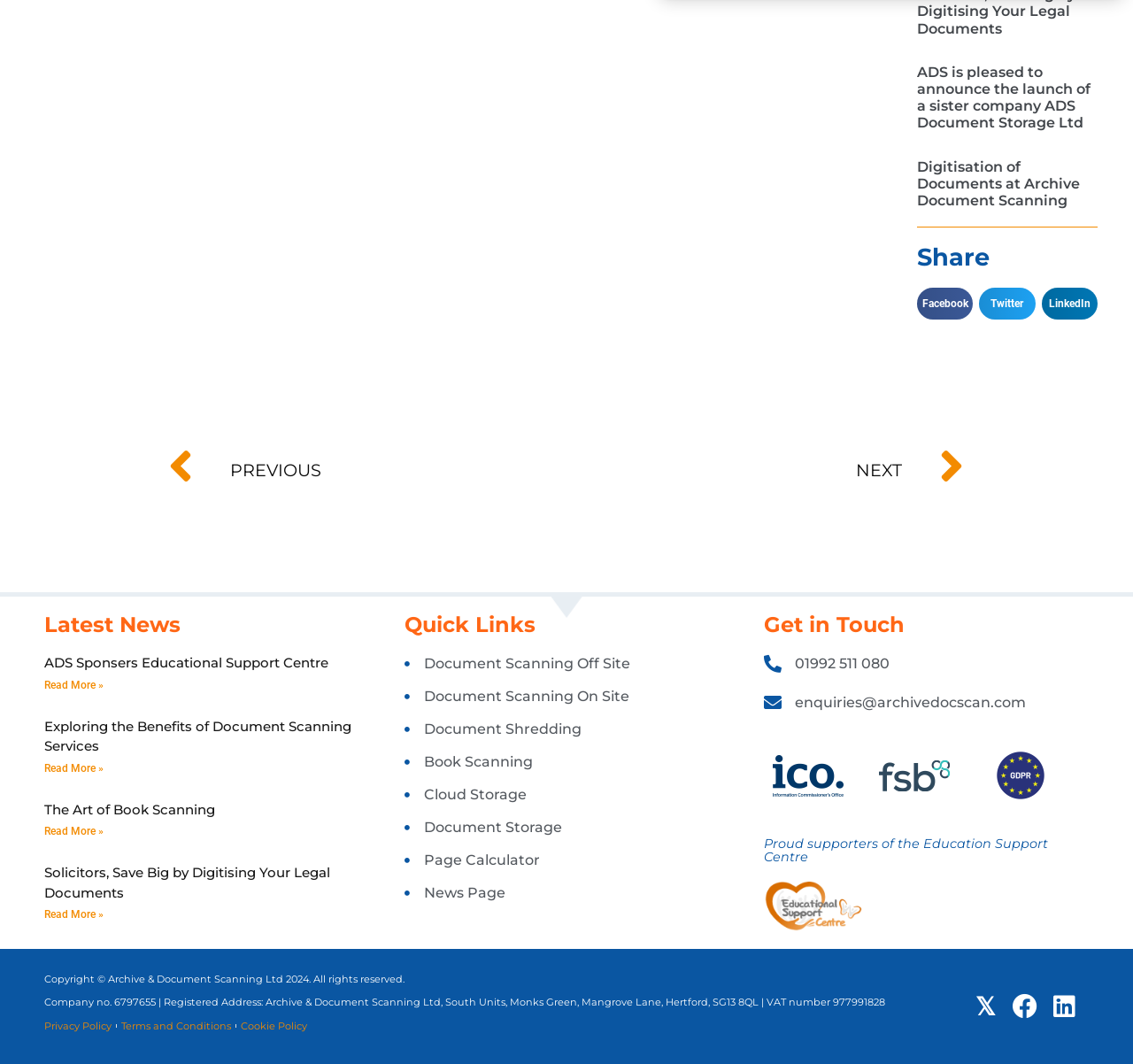Determine the bounding box coordinates of the region to click in order to accomplish the following instruction: "Go to Document Scanning Off Site". Provide the coordinates as four float numbers between 0 and 1, specifically [left, top, right, bottom].

[0.357, 0.614, 0.643, 0.634]